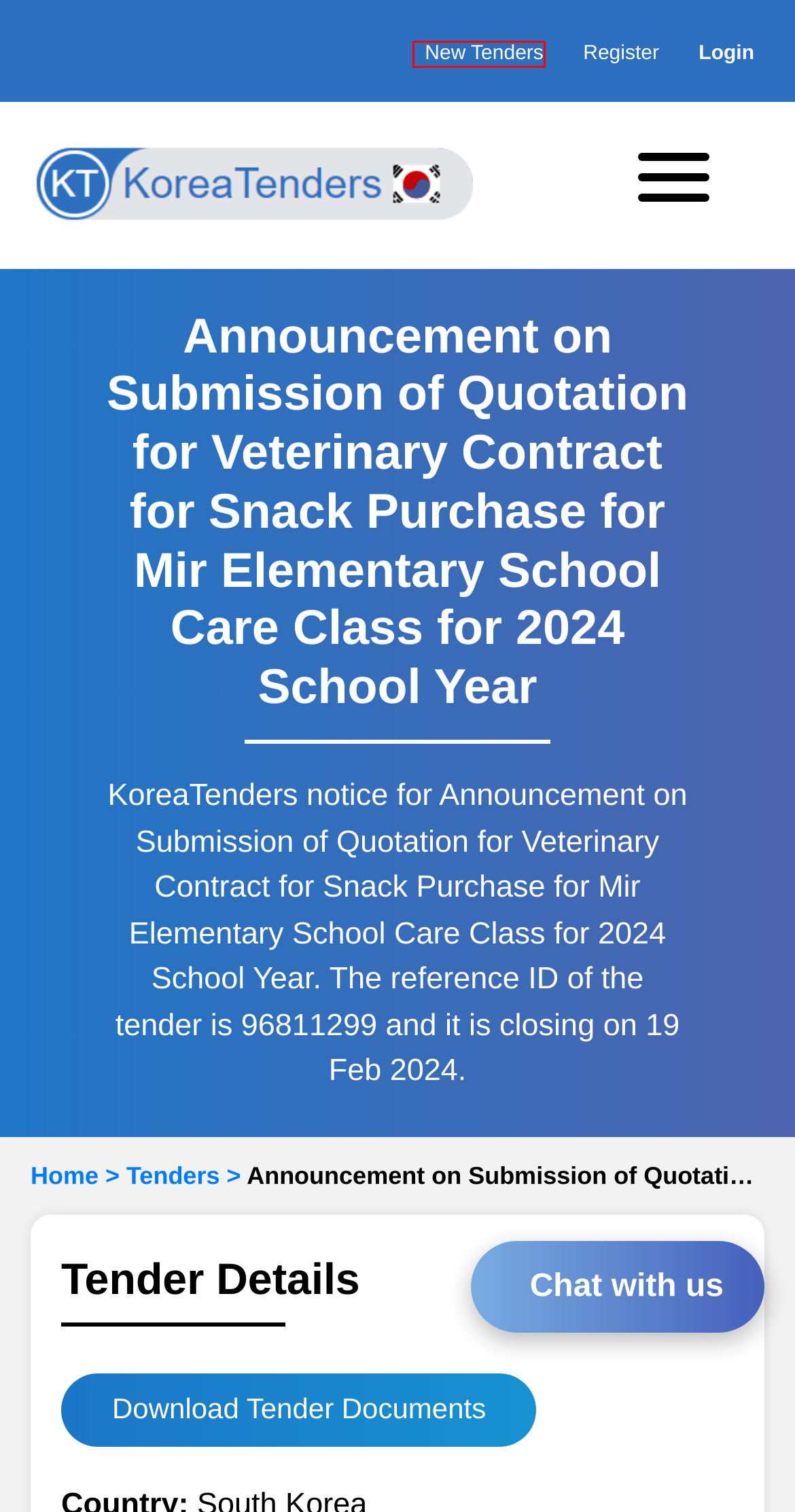Analyze the screenshot of a webpage that features a red rectangle bounding box. Pick the webpage description that best matches the new webpage you would see after clicking on the element within the red bounding box. Here are the candidates:
A. Get Free Access Of KoreaTenders – Register To KoreaTenders
B. Terms & Conditions | KoreaTenders
C. Korea Tenders | RFP, Bids, eProcurement | Korea Government Tenders 2024
D. Tenders FAQ | Tenders Question and Answers | Online Tender Experts
E. Construction And Real Estate Tenders from Korea
F. Latest Tenders From Korea
G. Login | KoreaTenders
H. Services | KoreaTenders

F